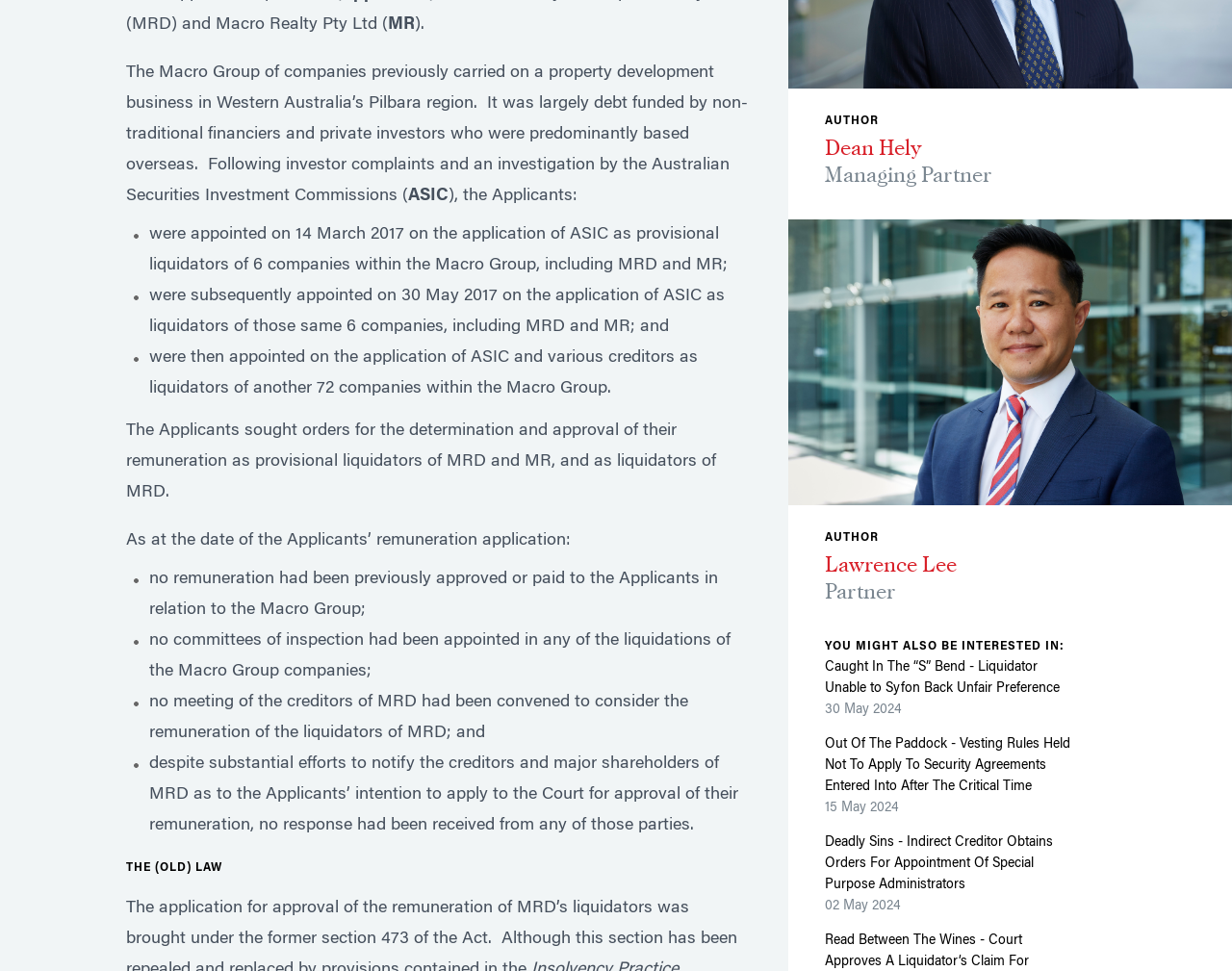Provide a single word or phrase to answer the given question: 
Who is the author of the article?

Dean Hely and Lawrence Lee